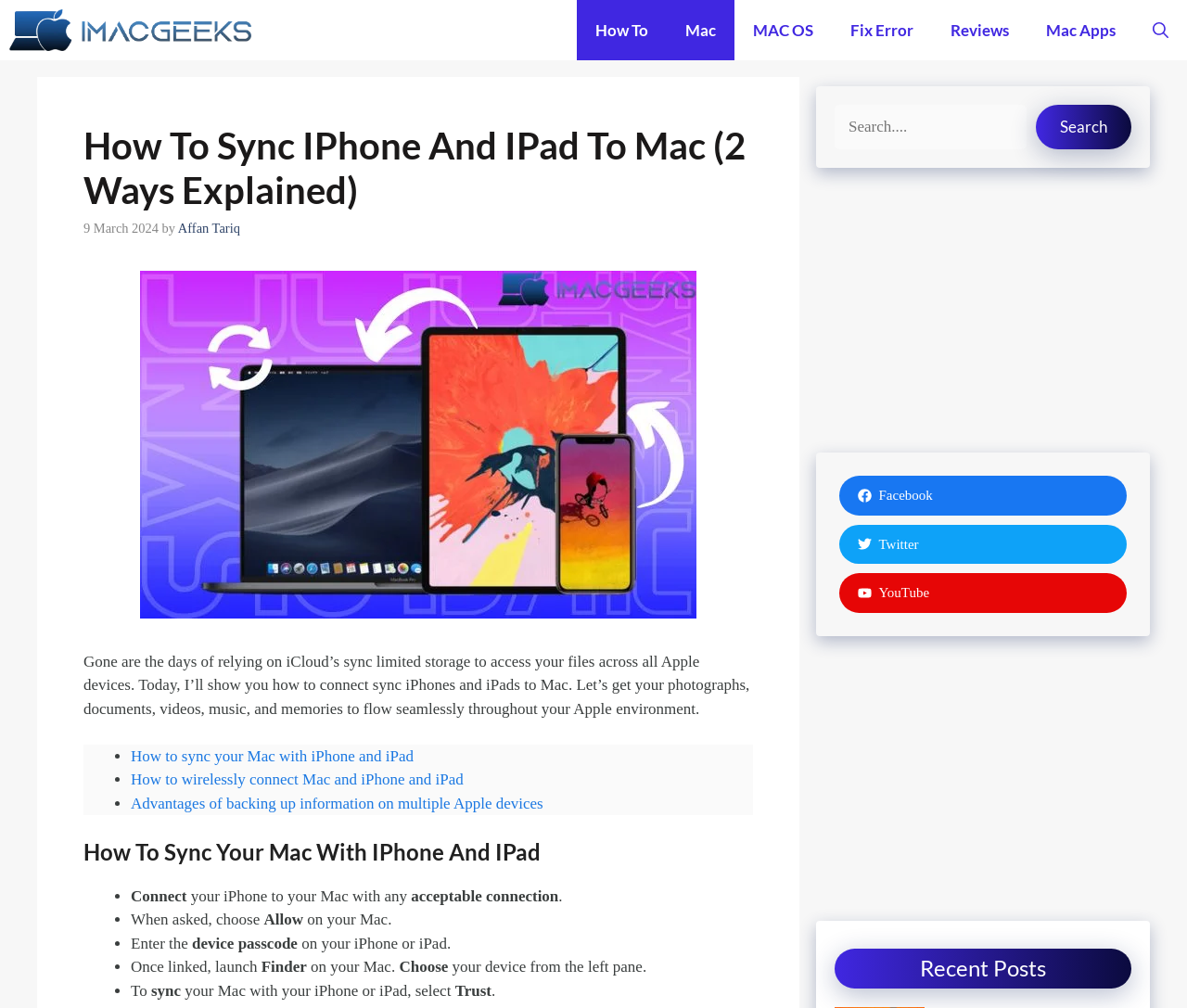Please indicate the bounding box coordinates of the element's region to be clicked to achieve the instruction: "Search for something". Provide the coordinates as four float numbers between 0 and 1, i.e., [left, top, right, bottom].

[0.703, 0.104, 0.953, 0.148]